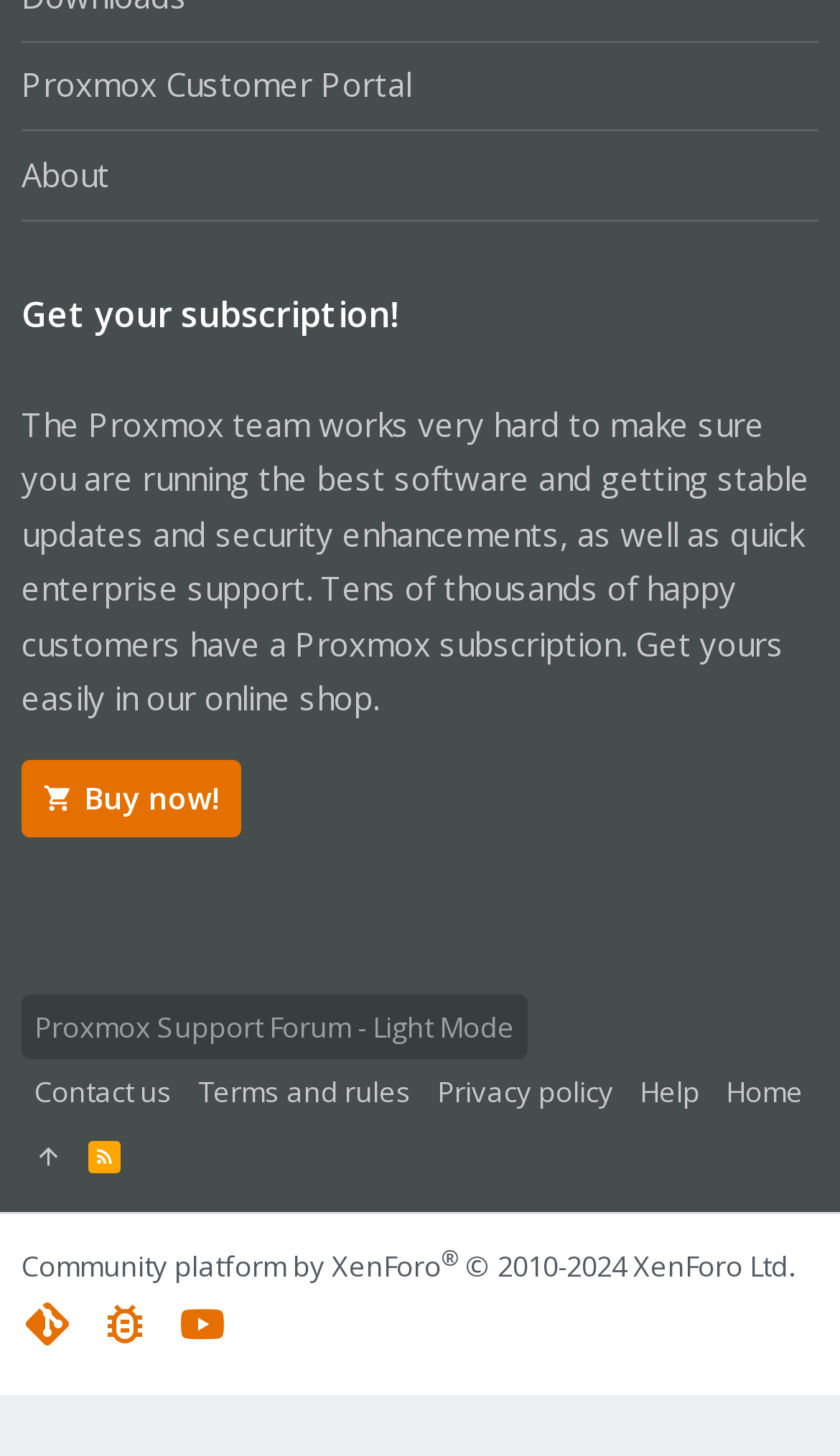What is the purpose of Proxmox subscription?
Carefully analyze the image and provide a thorough answer to the question.

According to the webpage, the Proxmox team works hard to ensure customers are running the best software and getting stable updates and security enhancements, as well as quick enterprise support, which is the purpose of having a Proxmox subscription.